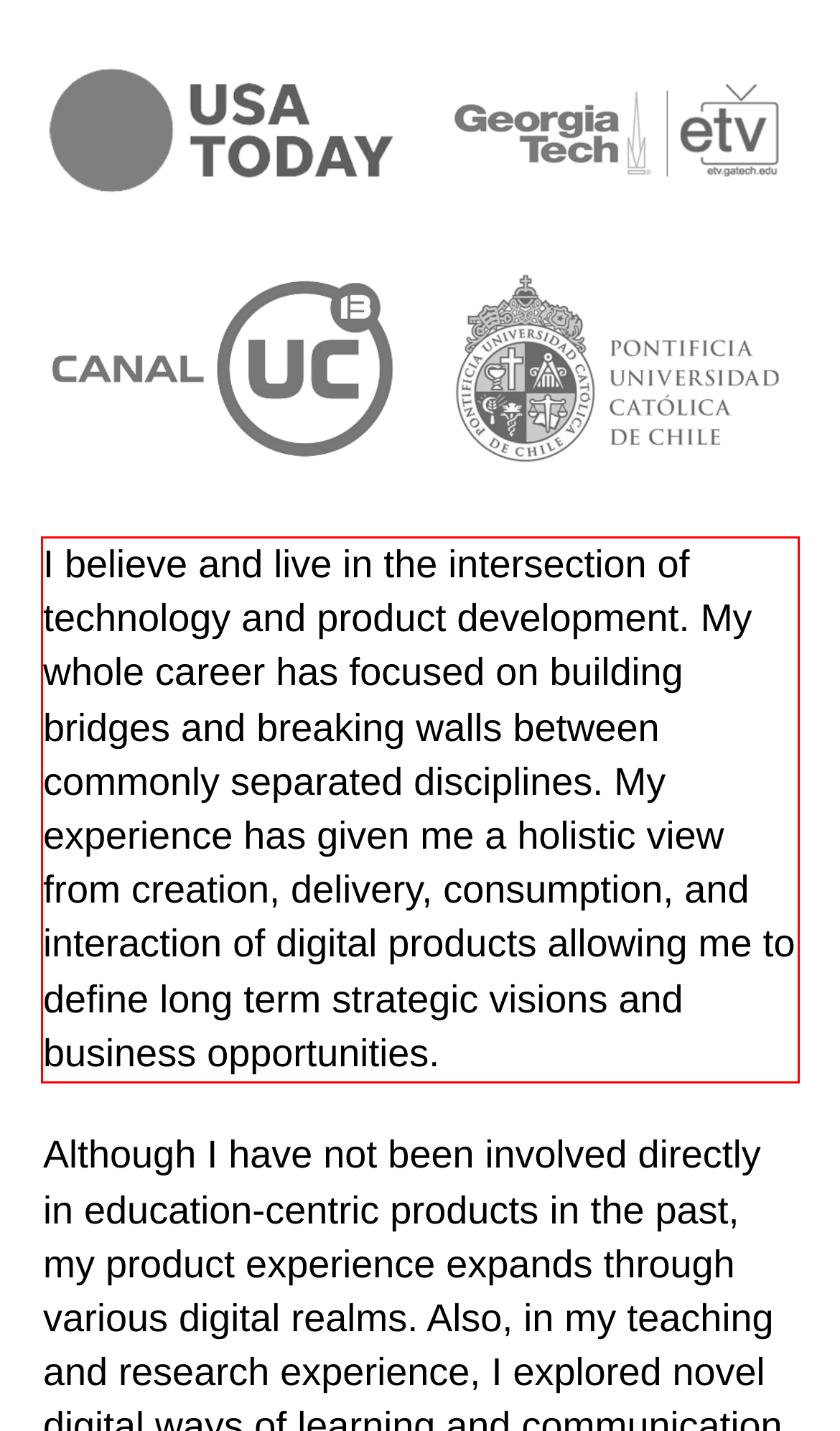You have a screenshot of a webpage with a red bounding box. Use OCR to generate the text contained within this red rectangle.

I believe and live in the intersection of technology and product development. My whole career has focused on building bridges and breaking walls between commonly separated disciplines. My experience has given me a holistic view from creation, delivery, consumption, and interaction of digital products allowing me to define long term strategic visions and business opportunities.